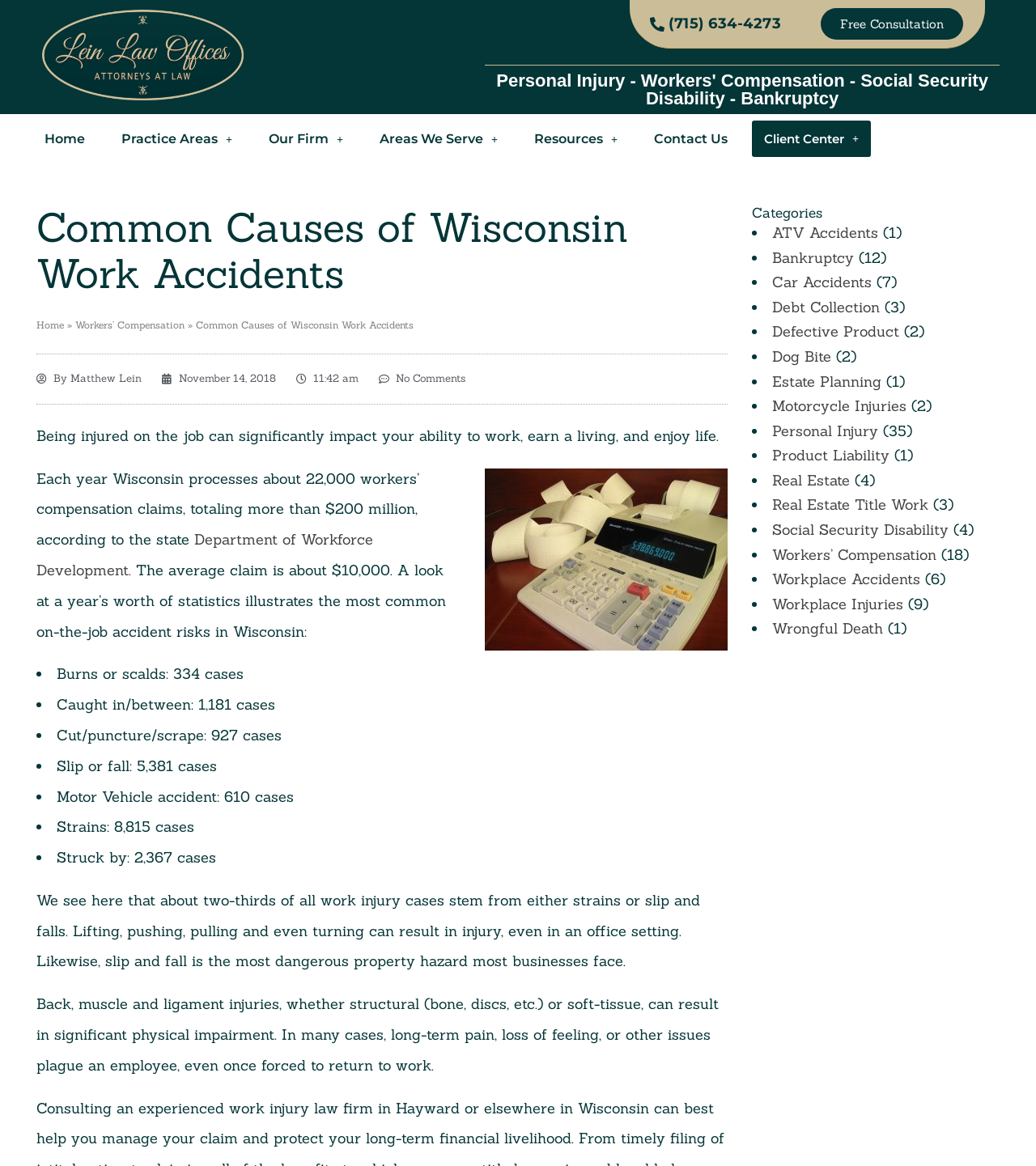Please identify the bounding box coordinates of the area I need to click to accomplish the following instruction: "Learn more about 'Workers’ Compensation'".

[0.073, 0.273, 0.178, 0.284]